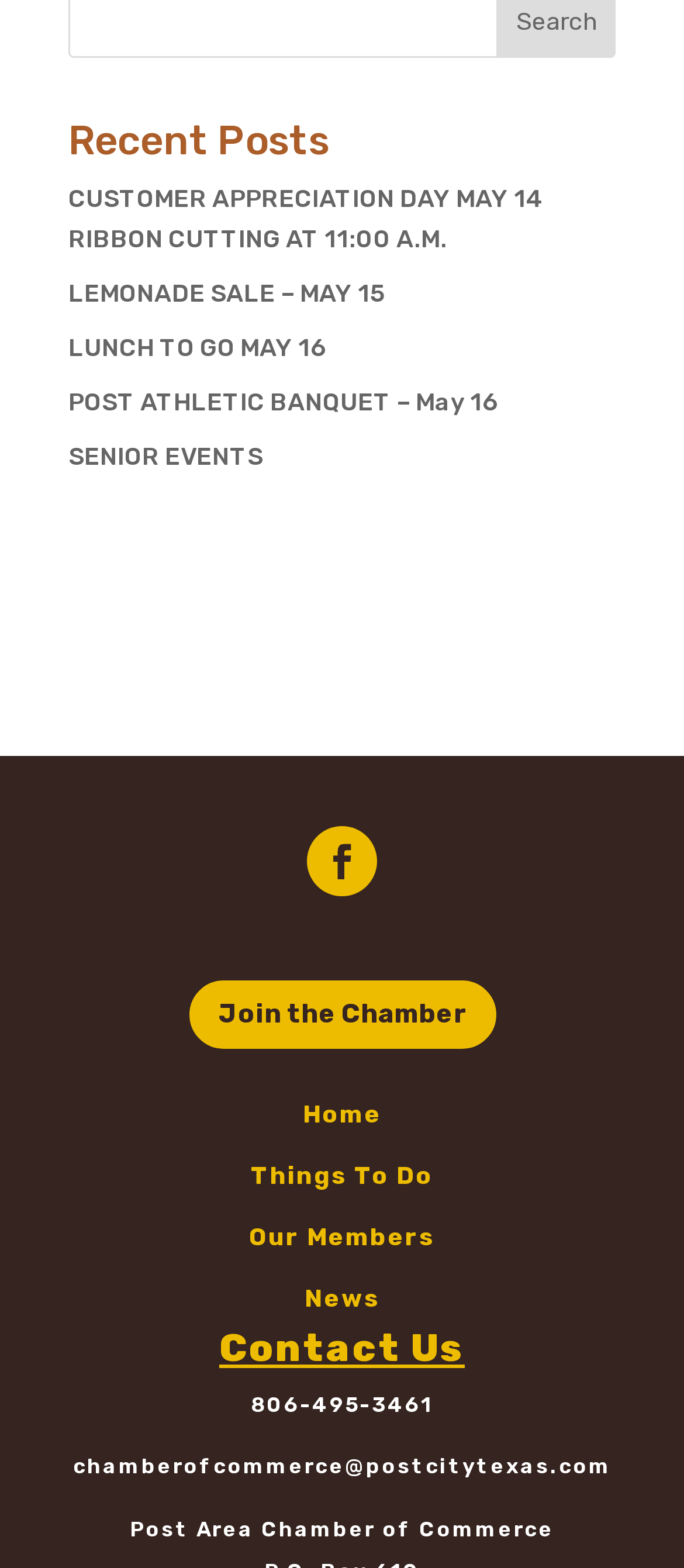Identify the bounding box coordinates of the element that should be clicked to fulfill this task: "Check senior events". The coordinates should be provided as four float numbers between 0 and 1, i.e., [left, top, right, bottom].

[0.1, 0.281, 0.385, 0.3]